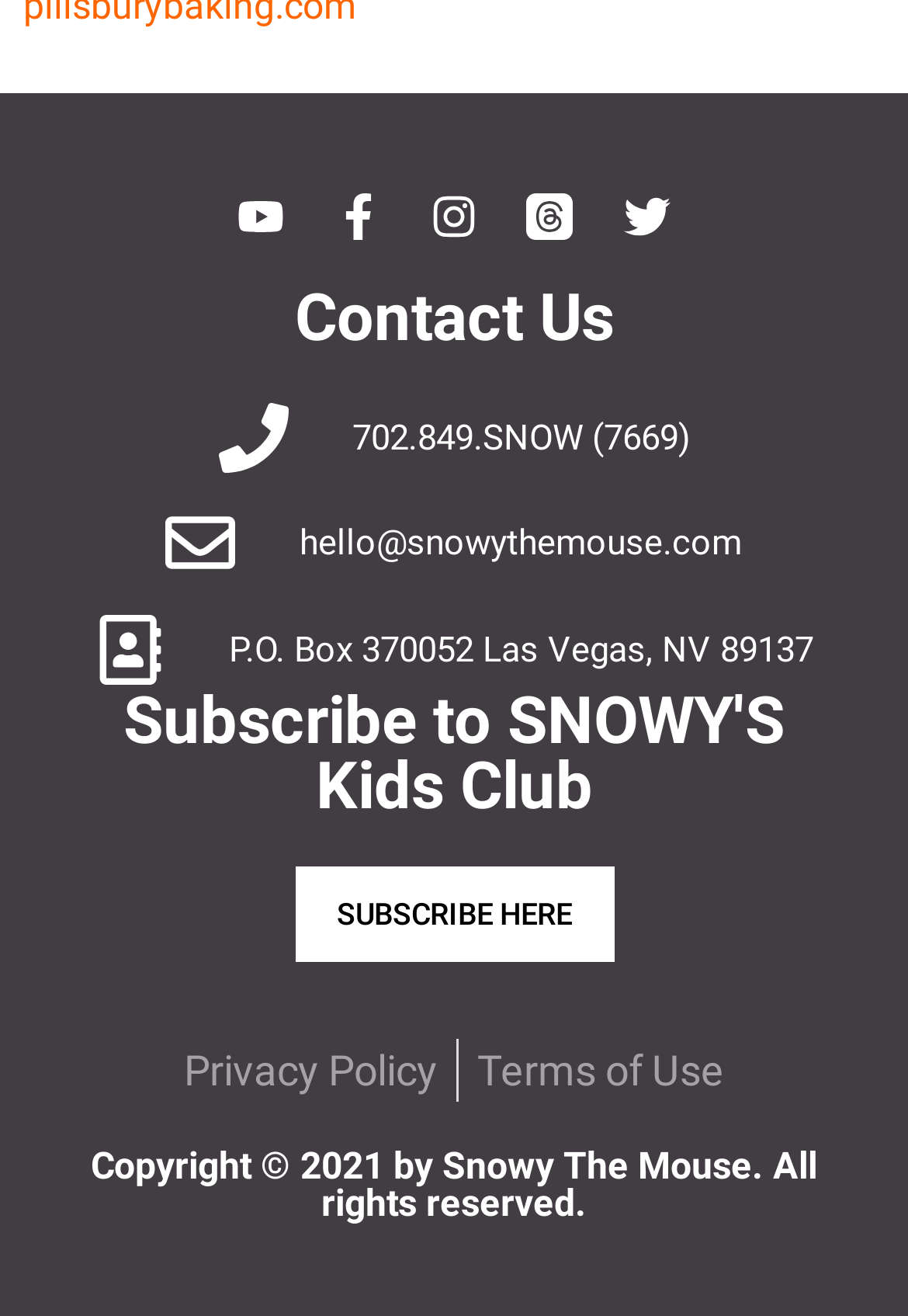What is the phone number to contact?
Can you provide a detailed and comprehensive answer to the question?

I found the phone number by looking at the 'Contact Us' section, where it is displayed as '702.849.SNOW (7669)'.